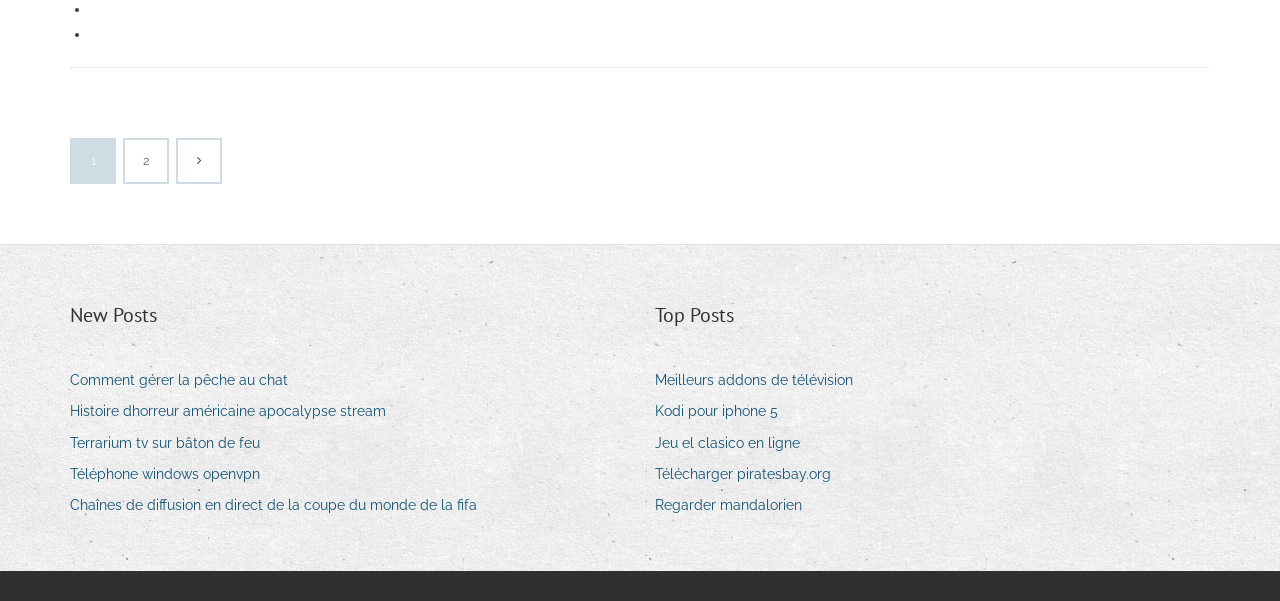Based on the element description Regarder mandalorien, identify the bounding box coordinates for the UI element. The coordinates should be in the format (top-left x, top-left y, bottom-right x, bottom-right y) and within the 0 to 1 range.

[0.512, 0.819, 0.638, 0.864]